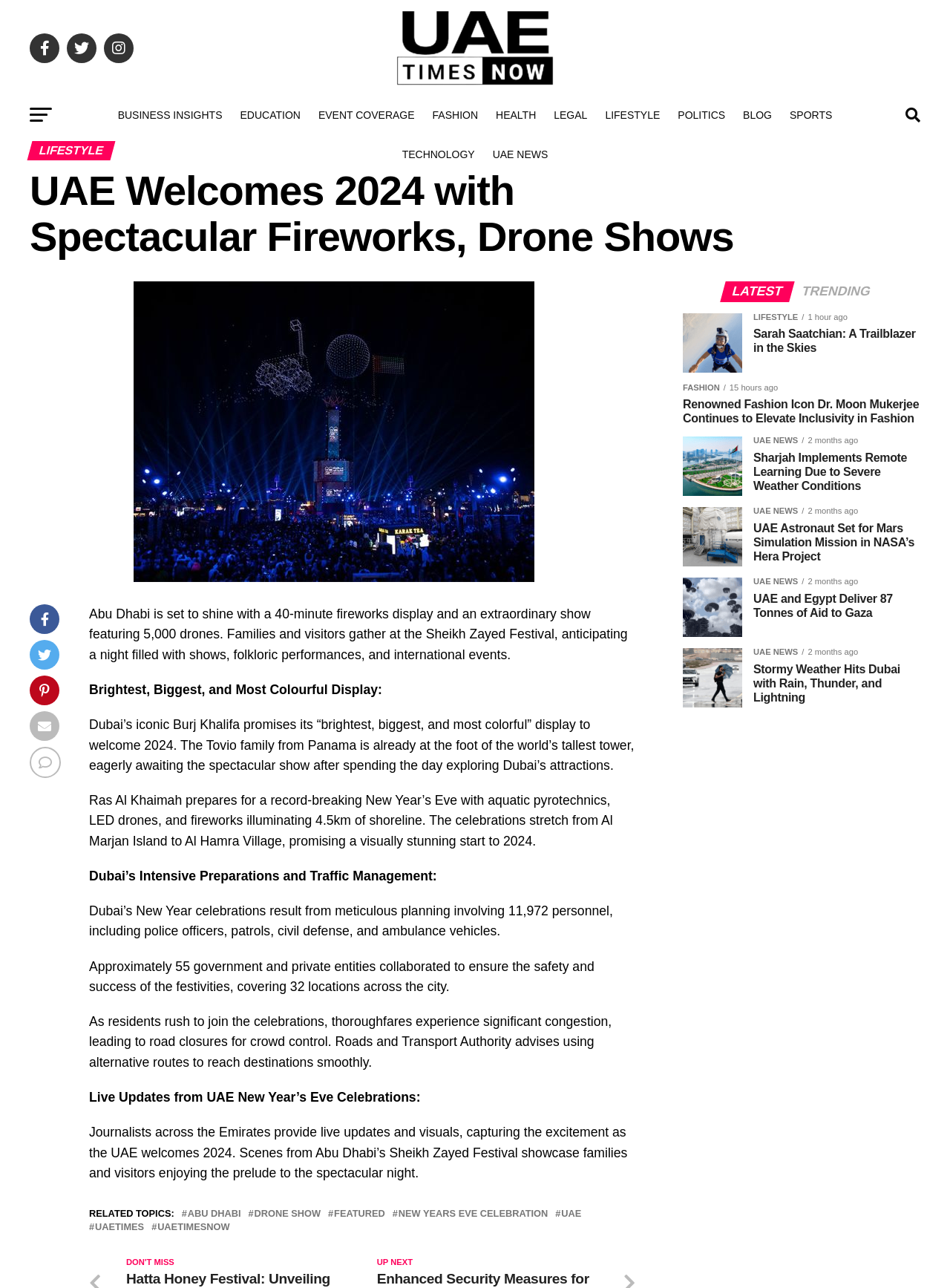Please identify the webpage's heading and generate its text content.

UAE Welcomes 2024 with Spectacular Fireworks, Drone Shows